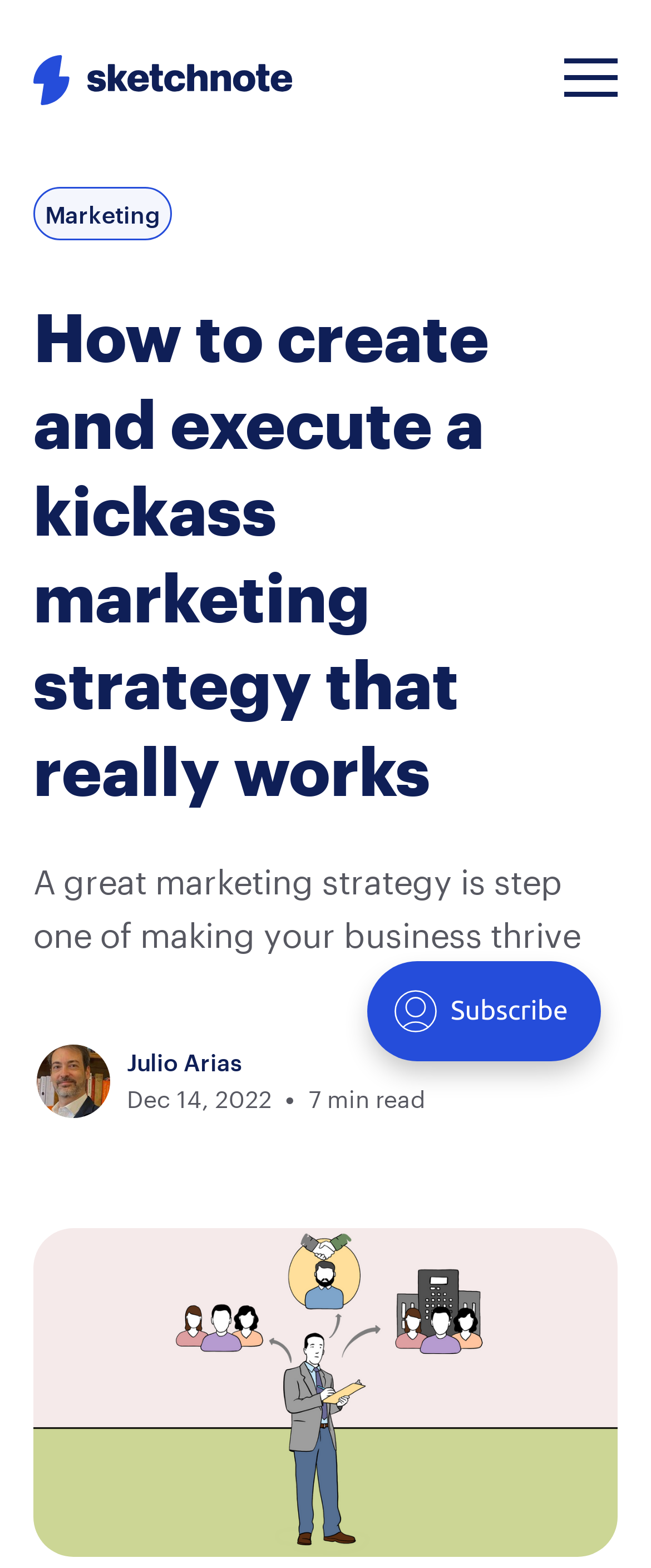When was the article published?
Based on the content of the image, thoroughly explain and answer the question.

I found the publication date by looking at the time element which contains the text 'Dec 14, 2022', indicating the date the article was published.